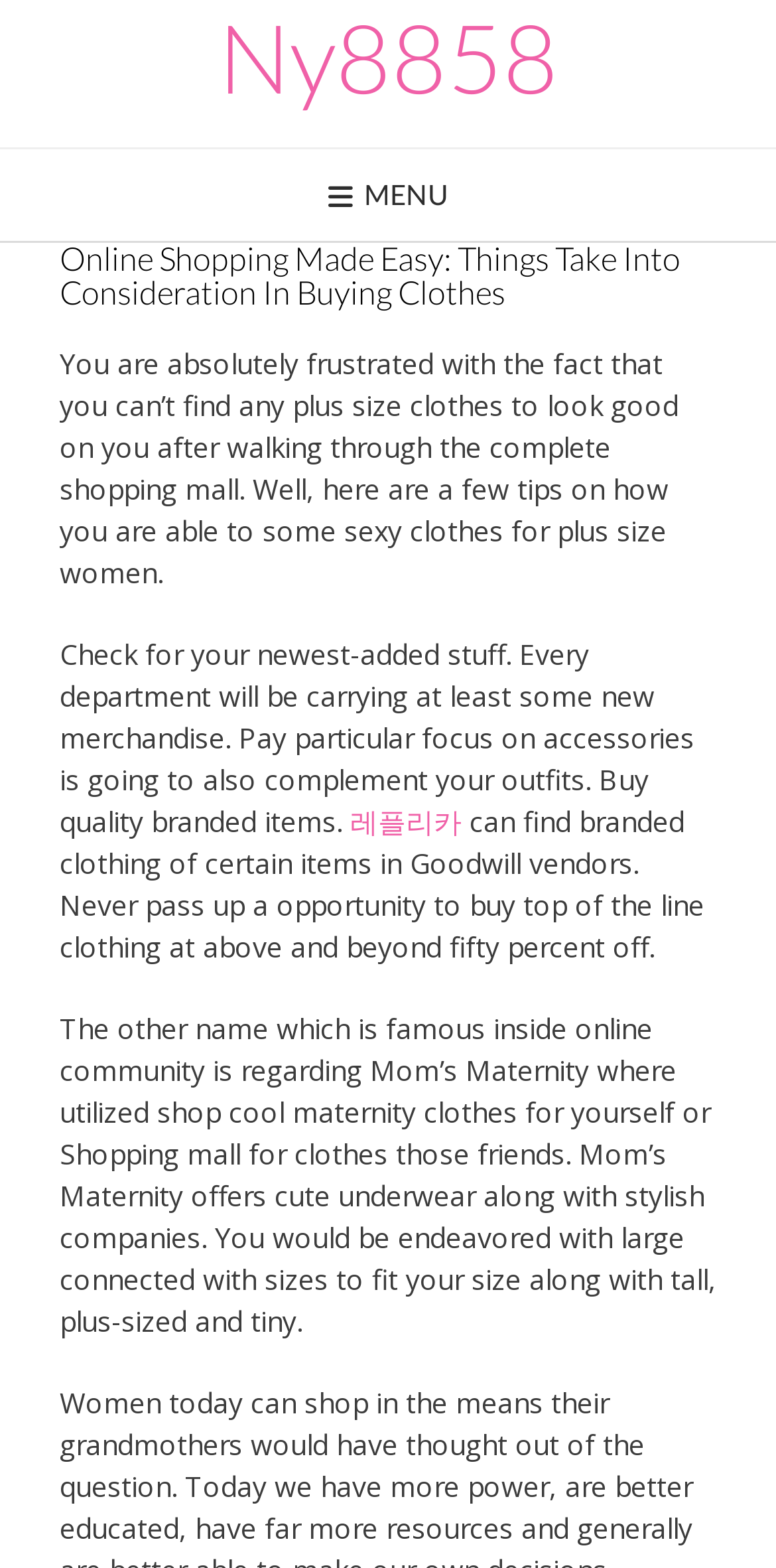Explain in detail what you observe on this webpage.

The webpage is about online shopping, specifically focusing on tips for buying clothes, particularly for plus-size women. At the top, there is a heading with the title "Ny8858" and a link with the same text. Below this, there is a button with a menu icon. 

The main content of the webpage is divided into several sections. The first section has a heading that reads "Online Shopping Made Easy: Things Take Into Consideration In Buying Clothes". Below this heading, there is a paragraph of text that describes the frustration of not finding plus-size clothes and provides tips on how to find them. 

Following this, there are two more paragraphs of text that offer additional advice on finding quality branded items and shopping at Goodwill vendors. In between these two paragraphs, there is a link to "레플리카". The final paragraph discusses Mom's Maternity, an online store that offers cute and stylish maternity clothes in various sizes.